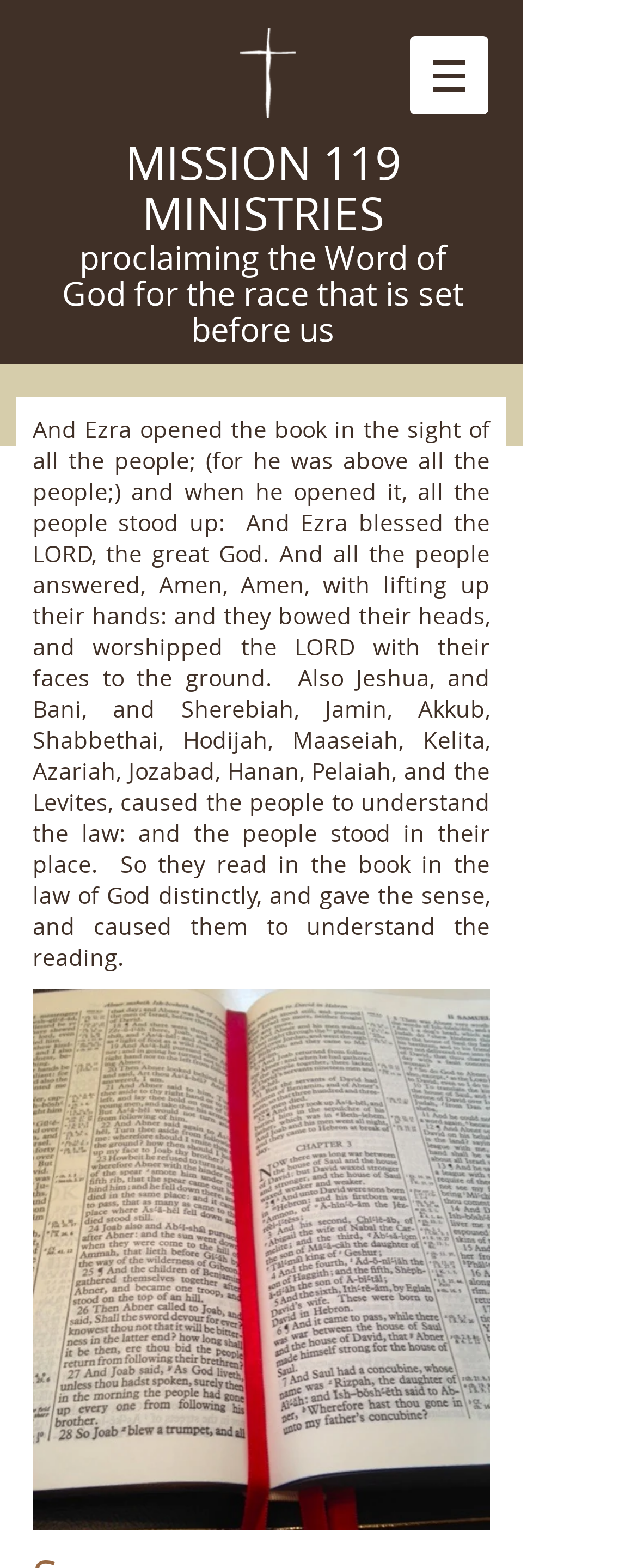Give a one-word or one-phrase response to the question: 
What is the navigation menu?

Site